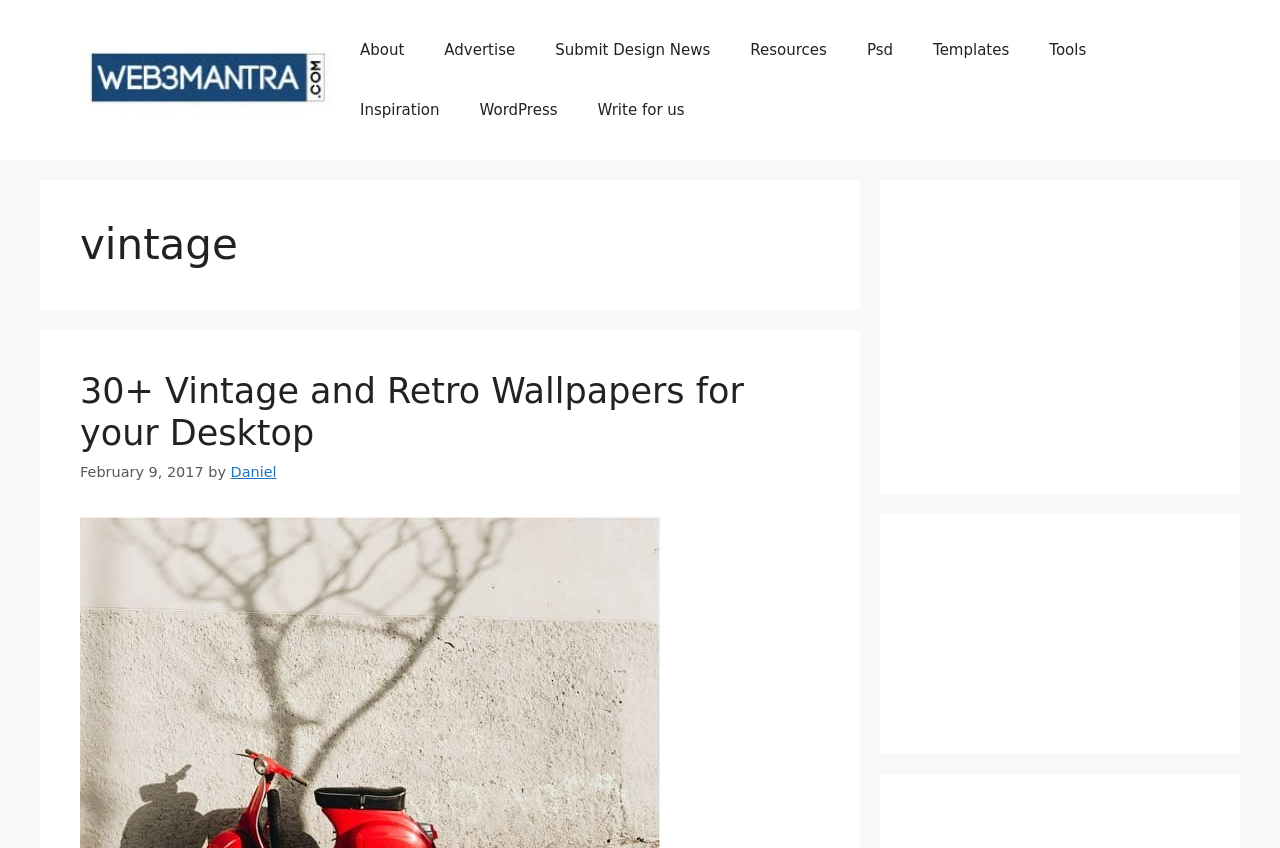Could you determine the bounding box coordinates of the clickable element to complete the instruction: "check the advertisement"? Provide the coordinates as four float numbers between 0 and 1, i.e., [left, top, right, bottom].

[0.719, 0.259, 0.938, 0.535]